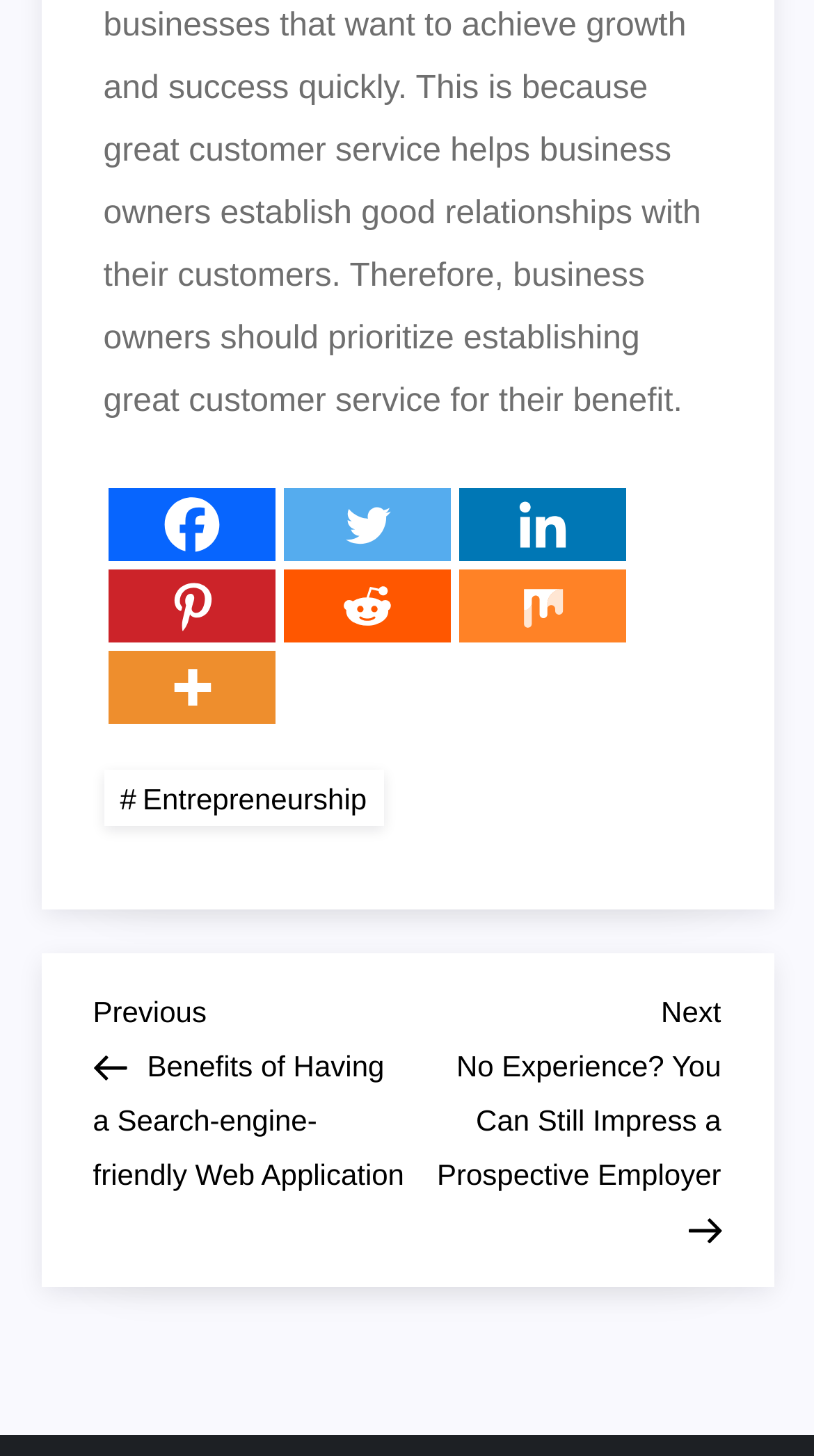Please locate the clickable area by providing the bounding box coordinates to follow this instruction: "Go to previous post".

[0.114, 0.676, 0.5, 0.818]